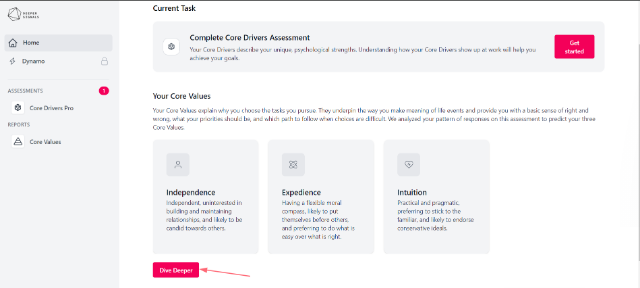Provide a brief response in the form of a single word or phrase:
What is the purpose of the 'Dive Deeper' button?

To explore further details